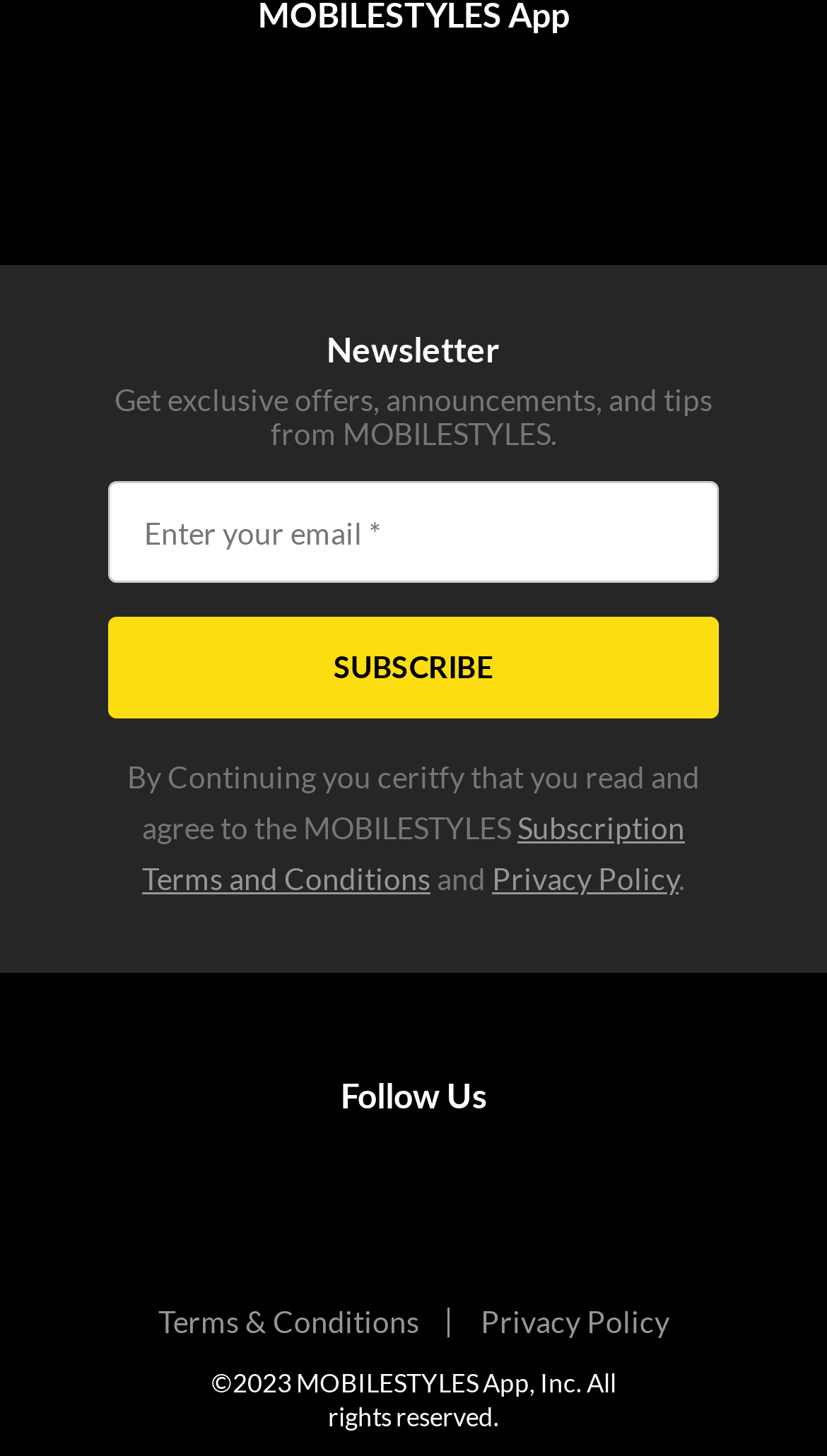Using the details in the image, give a detailed response to the question below:
What are the two platforms to download MOBILESTYLES from?

I looked for the links with the text 'MOBILESTYLES Download button for App Store' and 'MOBILESTYLES Download button for Google Play', which indicate that the app can be downloaded from these two platforms.